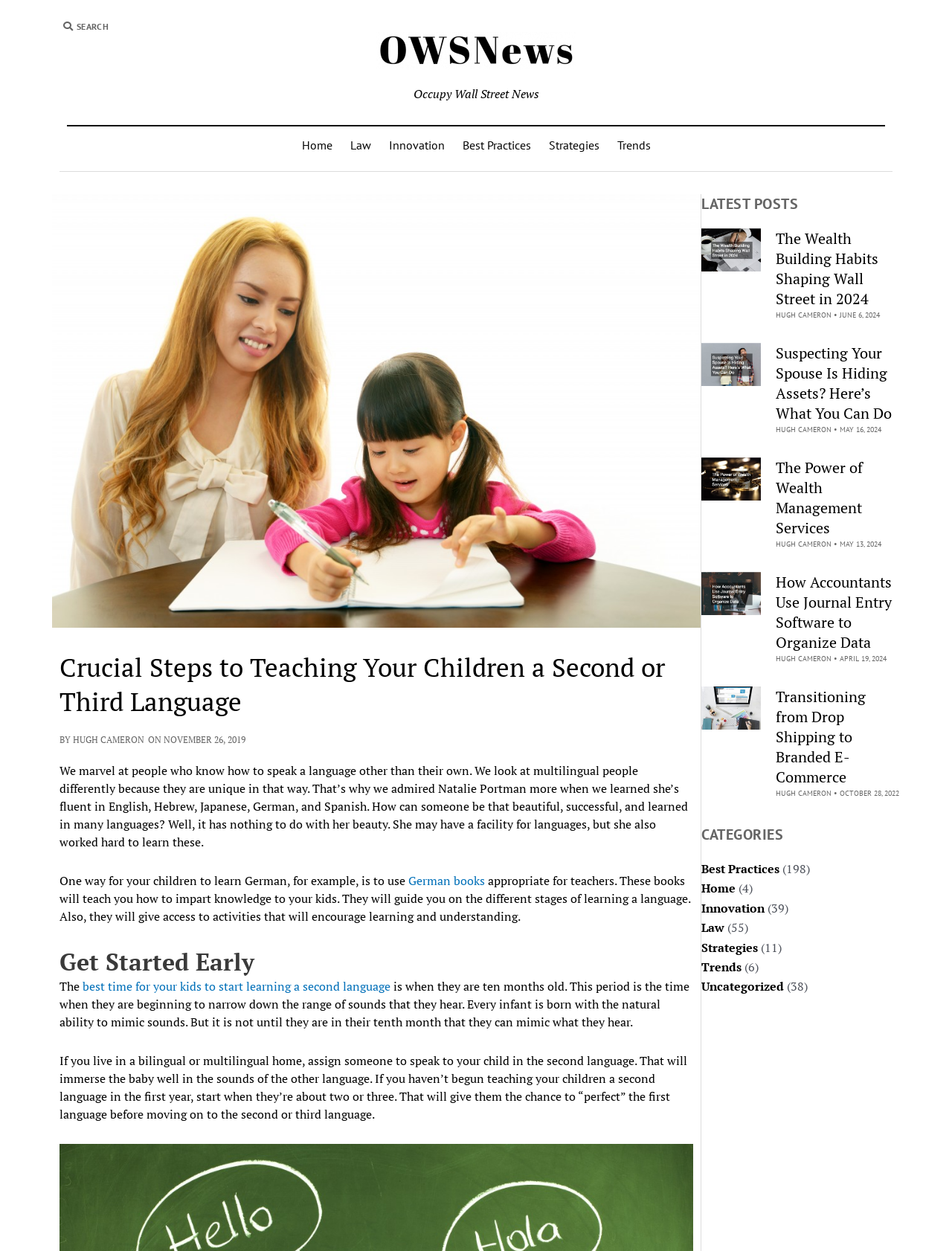What is the title of the first article in the 'LATEST POSTS' section?
Relying on the image, give a concise answer in one word or a brief phrase.

The Wealth Building Habits Shaping Wall Street in 2024